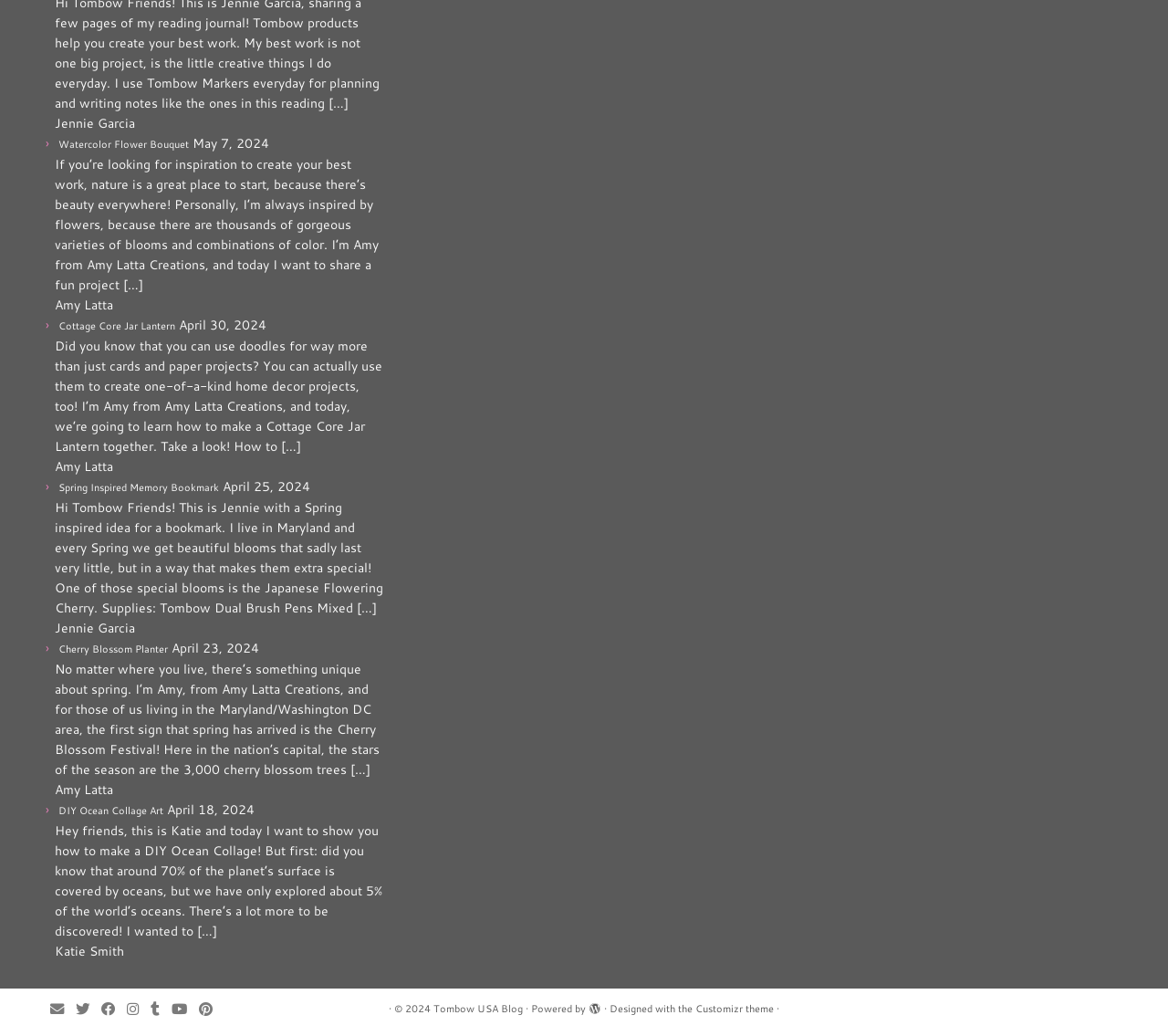Determine the bounding box of the UI element mentioned here: "aria-label="E-mail" title="E-mail"". The coordinates must be in the format [left, top, right, bottom] with values ranging from 0 to 1.

[0.043, 0.965, 0.065, 0.984]